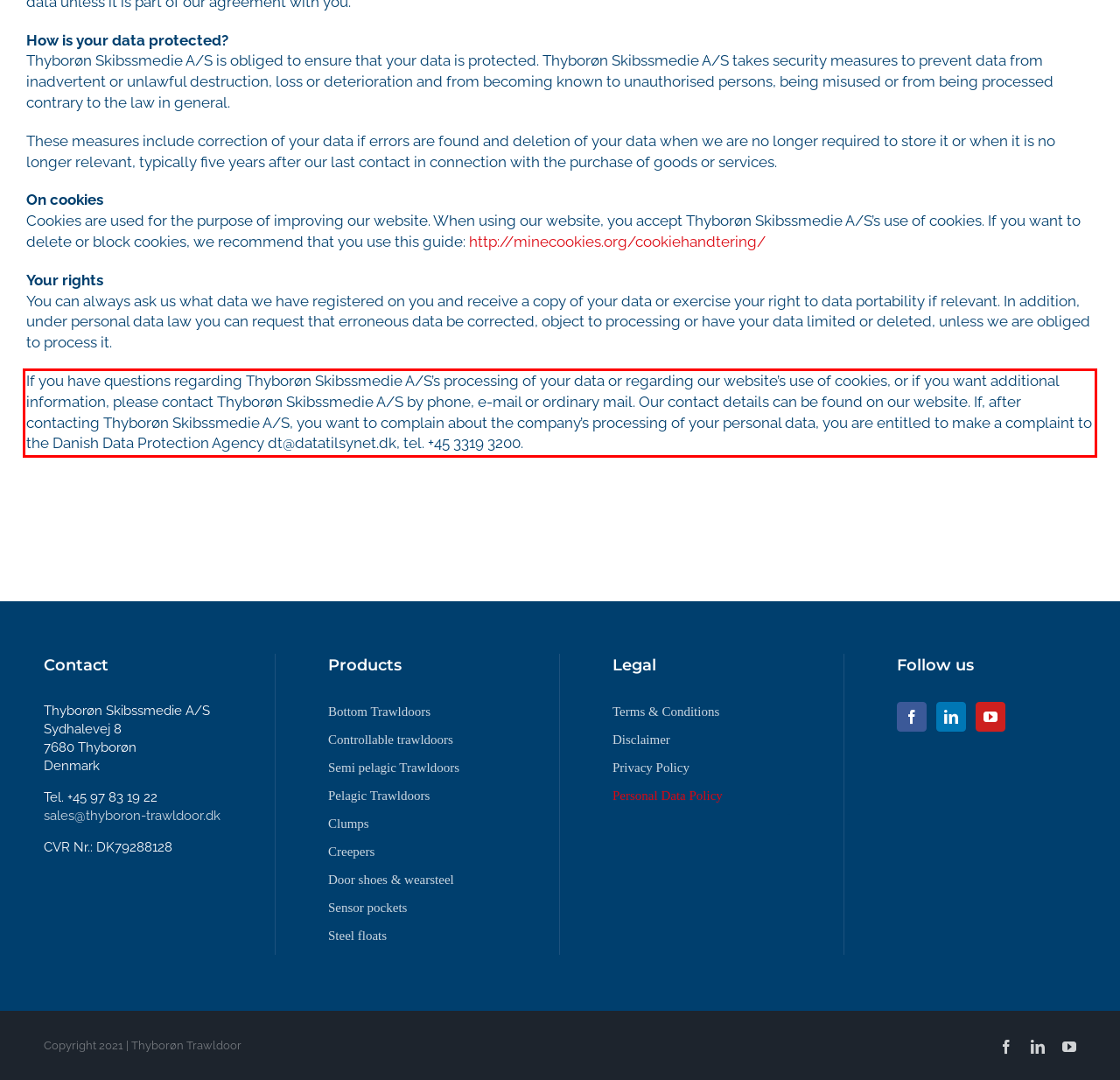You are given a webpage screenshot with a red bounding box around a UI element. Extract and generate the text inside this red bounding box.

If you have questions regarding Thyborøn Skibssmedie A/S’s processing of your data or regarding our website’s use of cookies, or if you want additional information, please contact Thyborøn Skibssmedie A/S by phone, e-mail or ordinary mail. Our contact details can be found on our website. If, after contacting Thyborøn Skibssmedie A/S, you want to complain about the company’s processing of your personal data, you are entitled to make a complaint to the Danish Data Protection Agency dt@datatilsynet.dk, tel. +45 3319 3200.